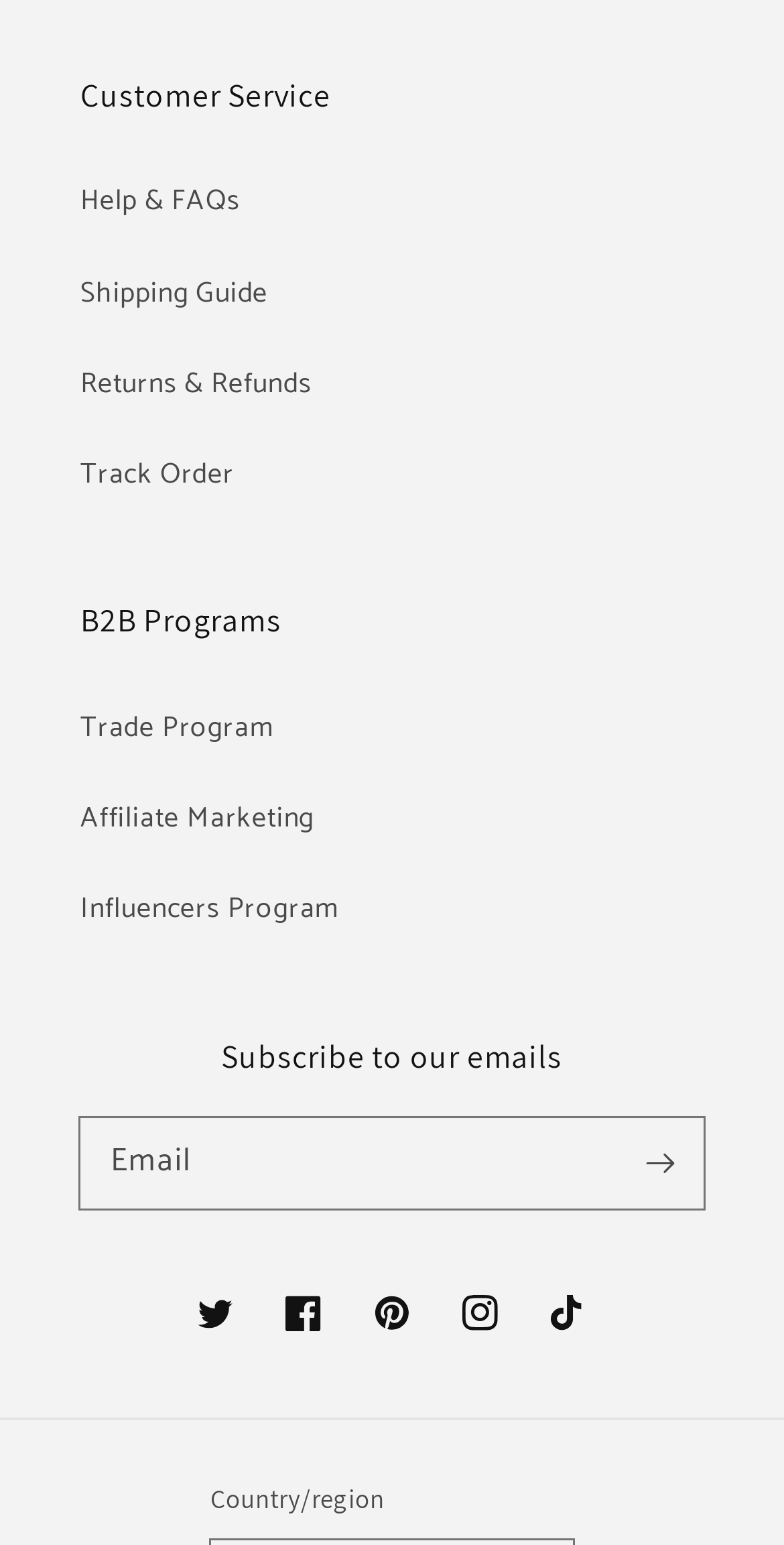Identify the bounding box coordinates necessary to click and complete the given instruction: "Select country or region".

[0.269, 0.958, 0.731, 0.984]